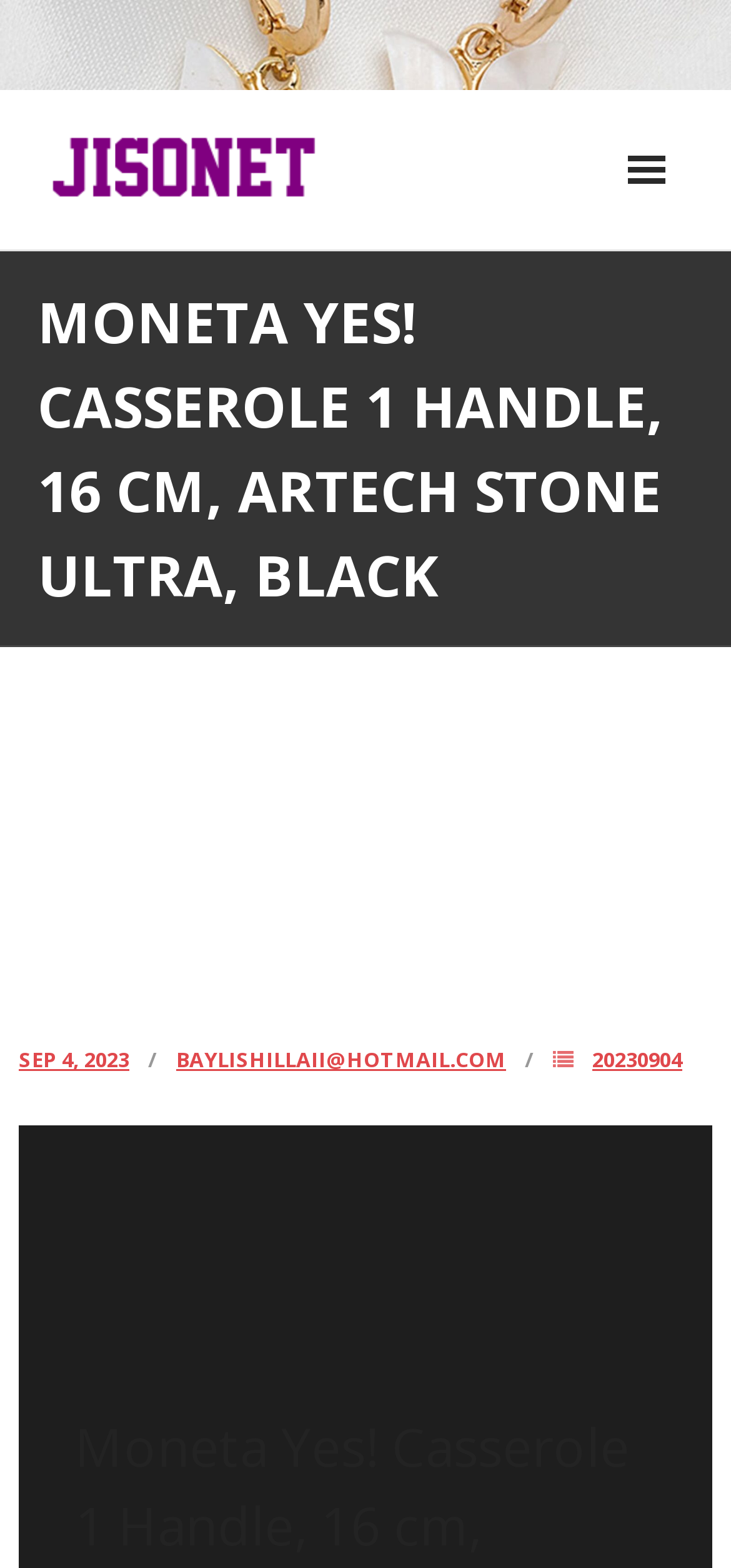How many navigation links are there?
From the image, provide a succinct answer in one word or a short phrase.

9